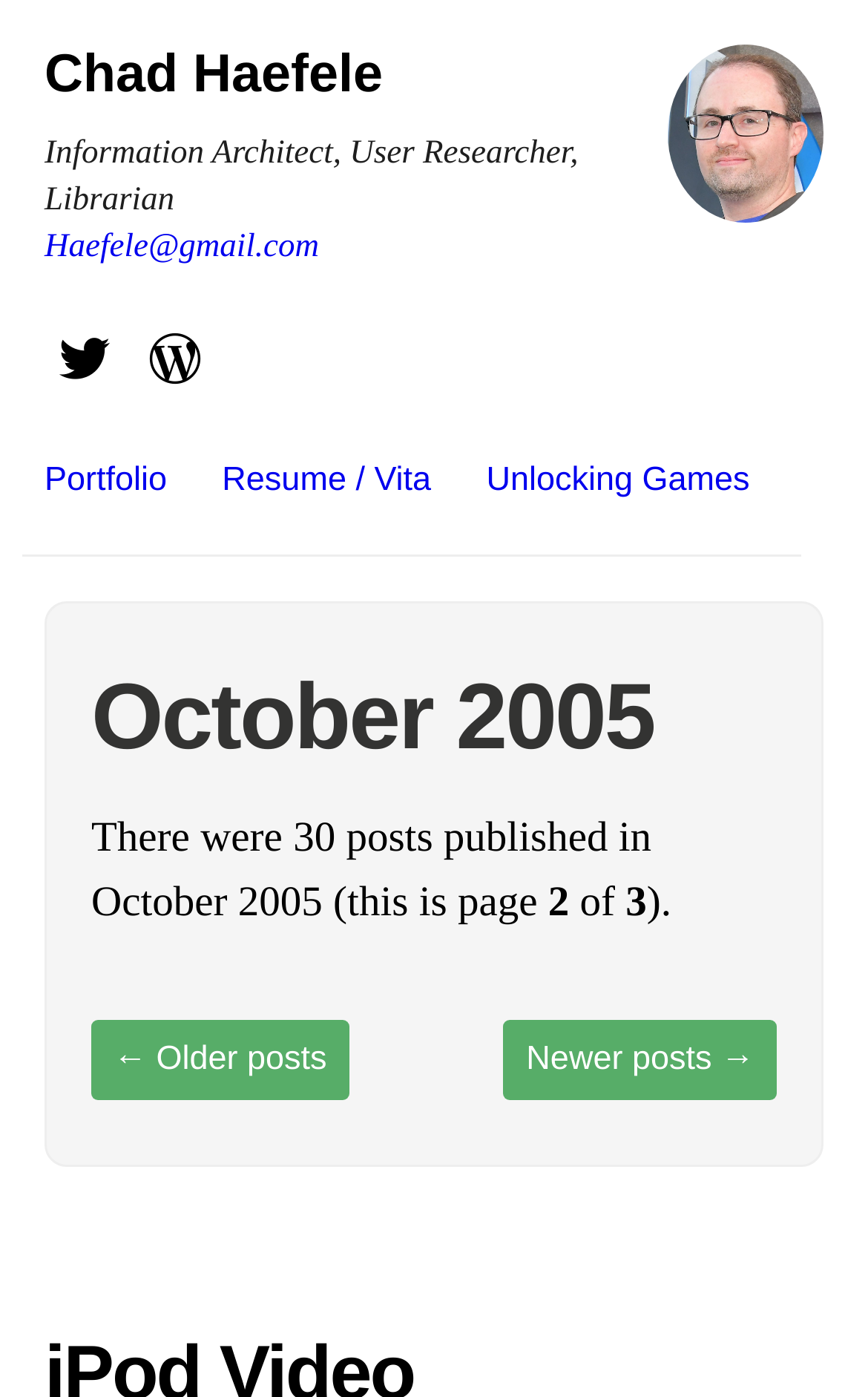What is the profession of Chad Haefele? Examine the screenshot and reply using just one word or a brief phrase.

Information Architect, User Researcher, Librarian